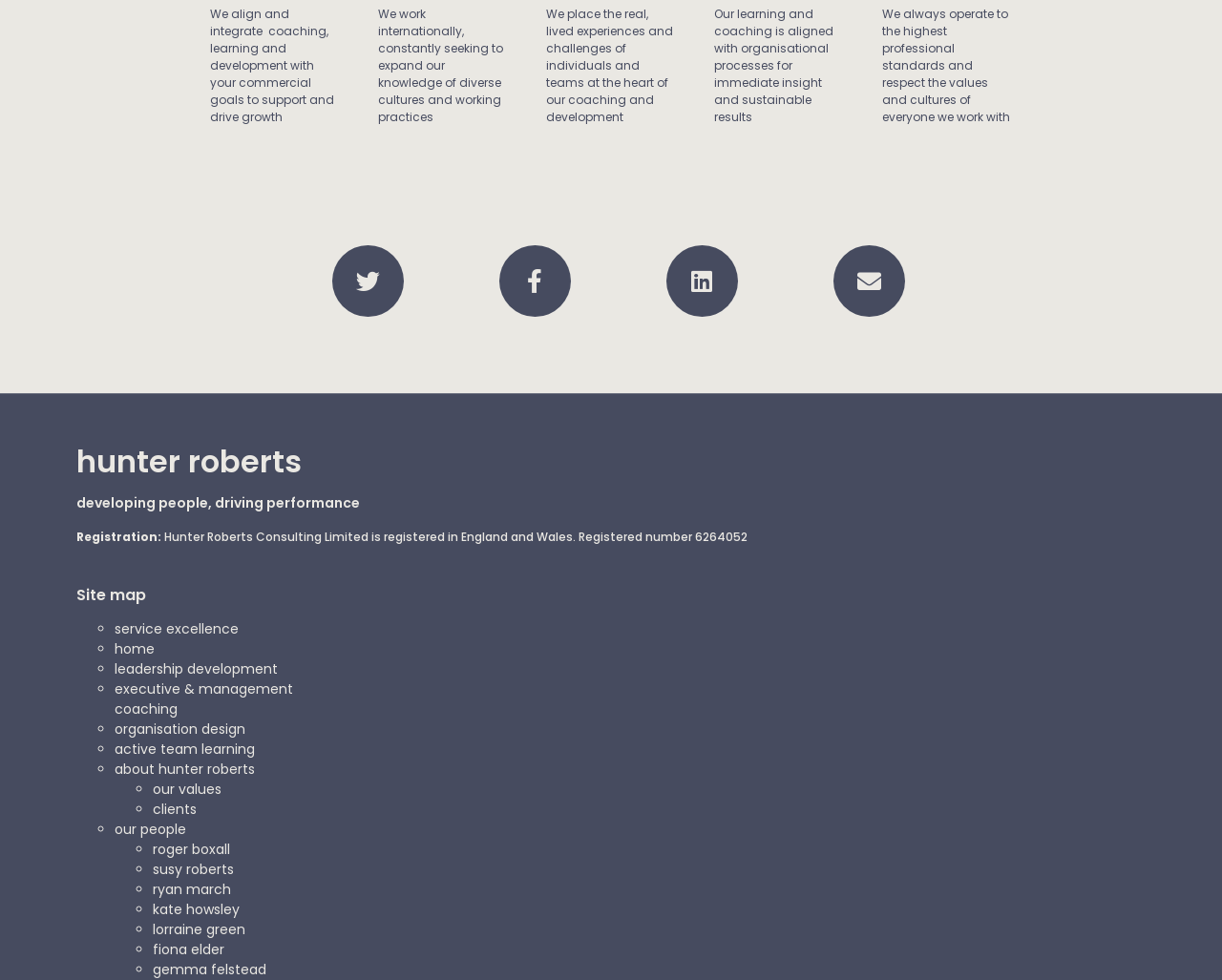How many social media links are present on the webpage?
Deliver a detailed and extensive answer to the question.

I counted the number of link elements with social media icons, namely Twitter, Facebook, Linkedin, and Envelope, which are located near the top of the webpage.